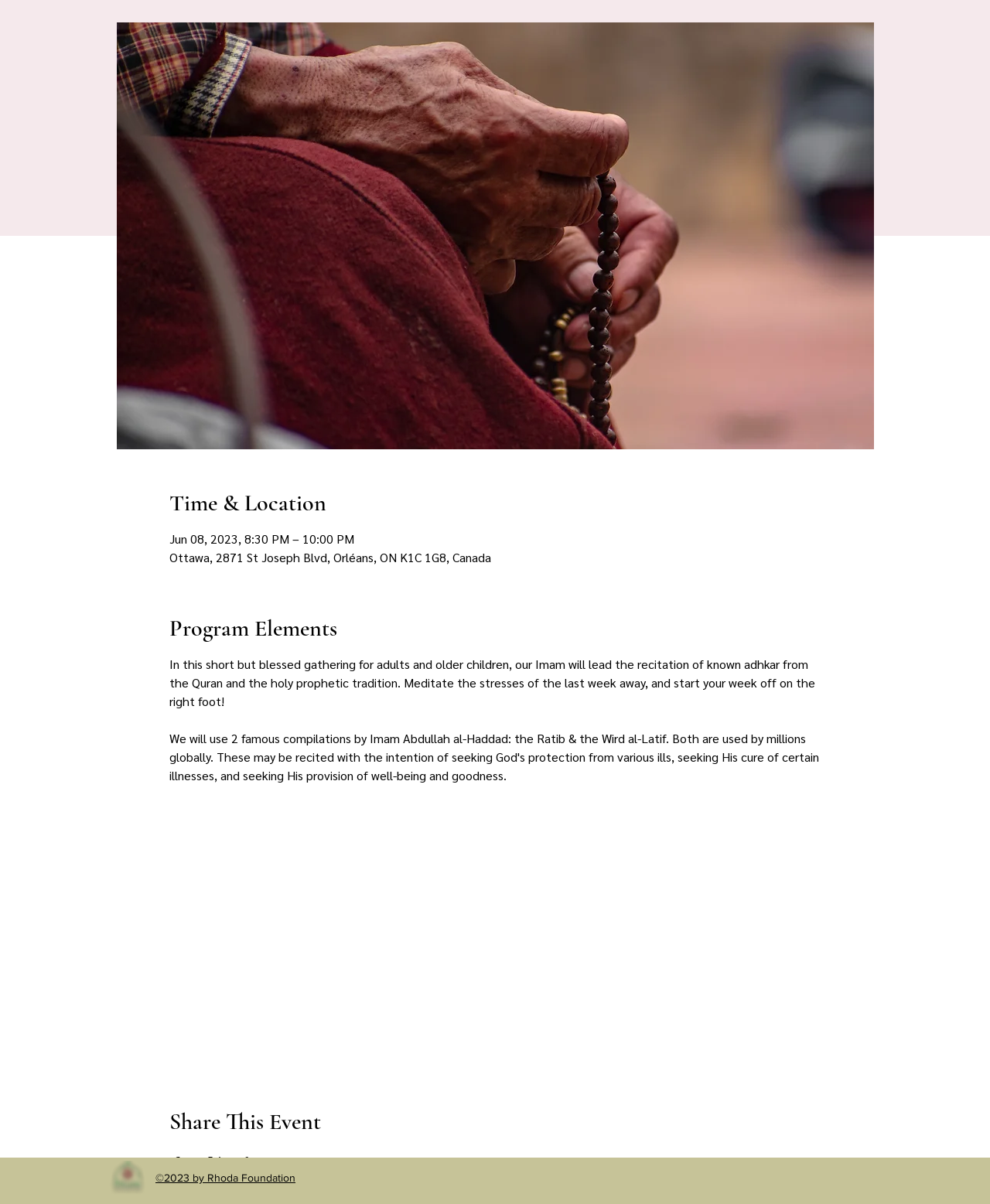Identify the bounding box of the UI element described as follows: "K Real Estate New Zealand". Provide the coordinates as four float numbers in the range of 0 to 1 [left, top, right, bottom].

None